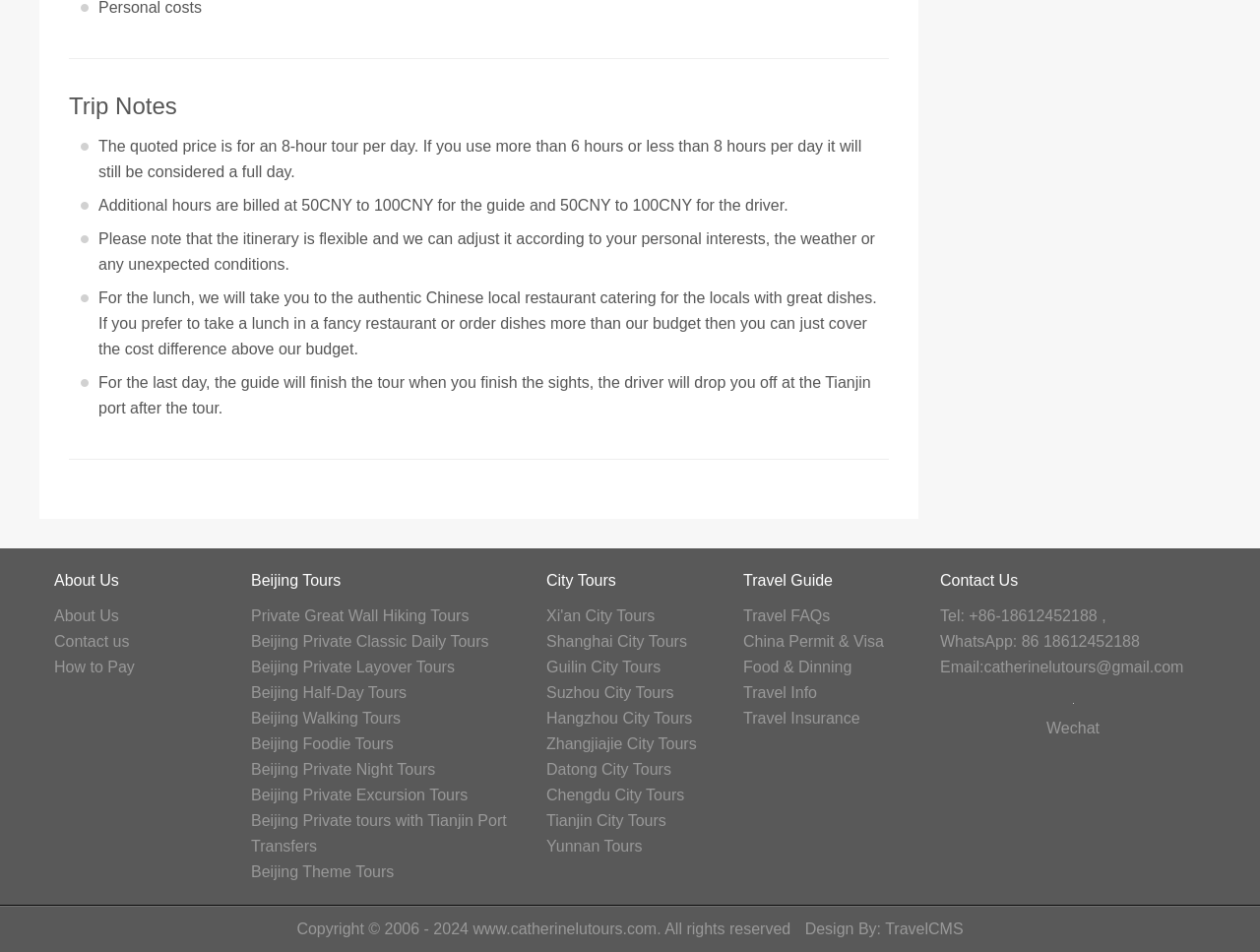Using floating point numbers between 0 and 1, provide the bounding box coordinates in the format (top-left x, top-left y, bottom-right x, bottom-right y). Locate the UI element described here: Travel Info

[0.59, 0.719, 0.648, 0.736]